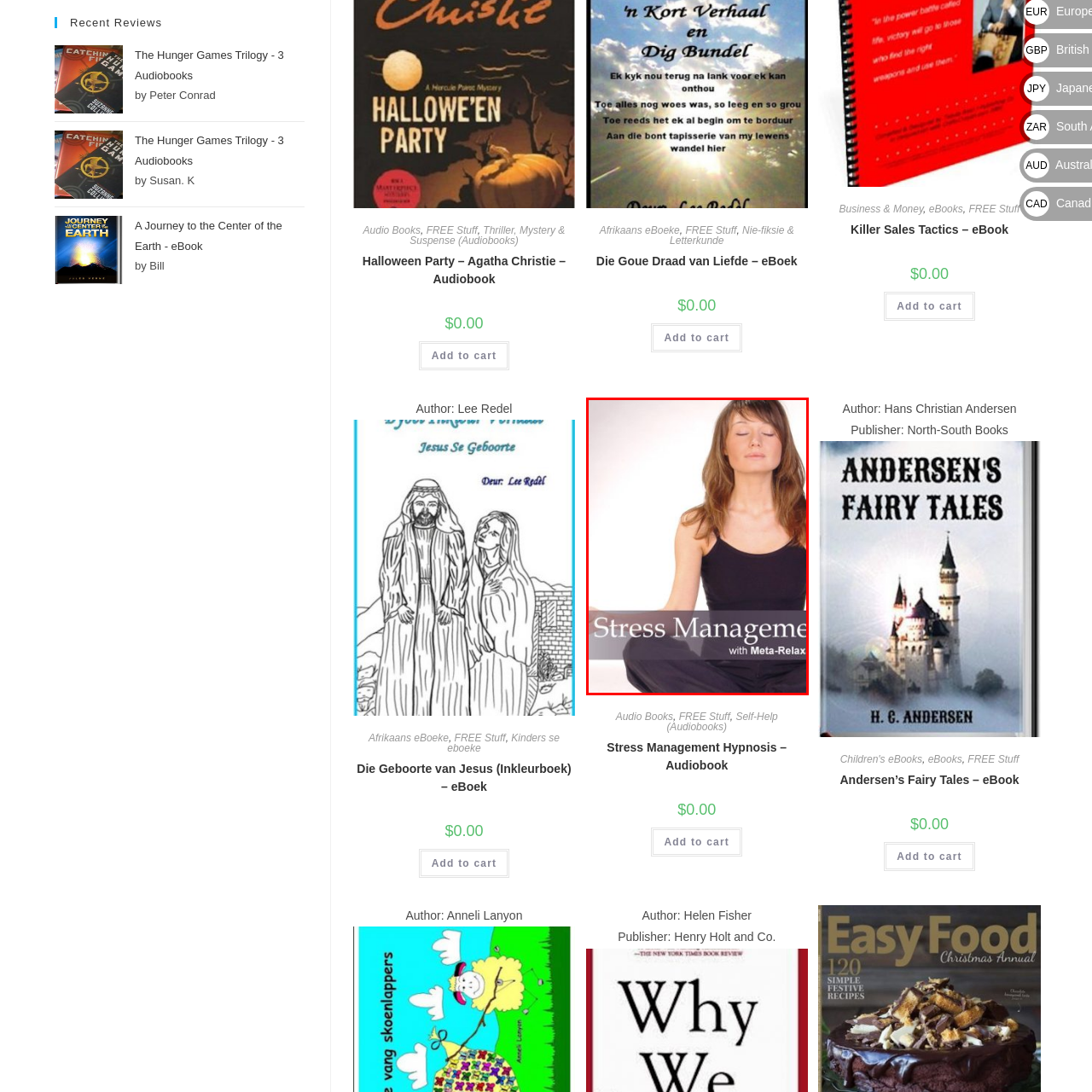Please analyze the portion of the image highlighted by the red bounding box and respond to the following question with a detailed explanation based on what you see: What approach or methodology is used in the content?

The approach or methodology used in the content is Meta-Relax because the subtitle 'with Meta-Relax' suggests a specific approach or methodology used in the content, which is likely related to stress management and relaxation techniques.